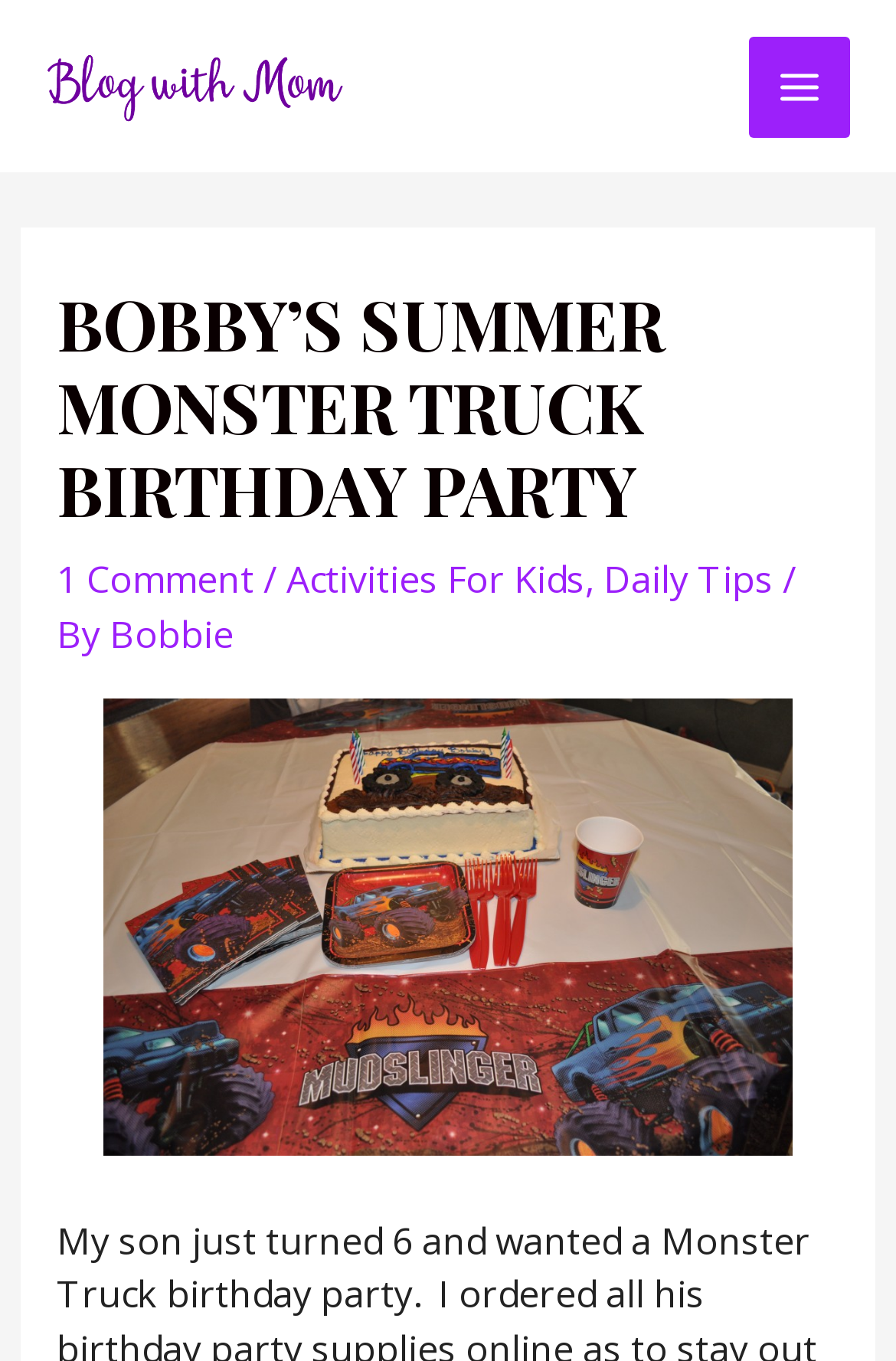Can you extract the headline from the webpage for me?

BOBBY’S SUMMER MONSTER TRUCK BIRTHDAY PARTY